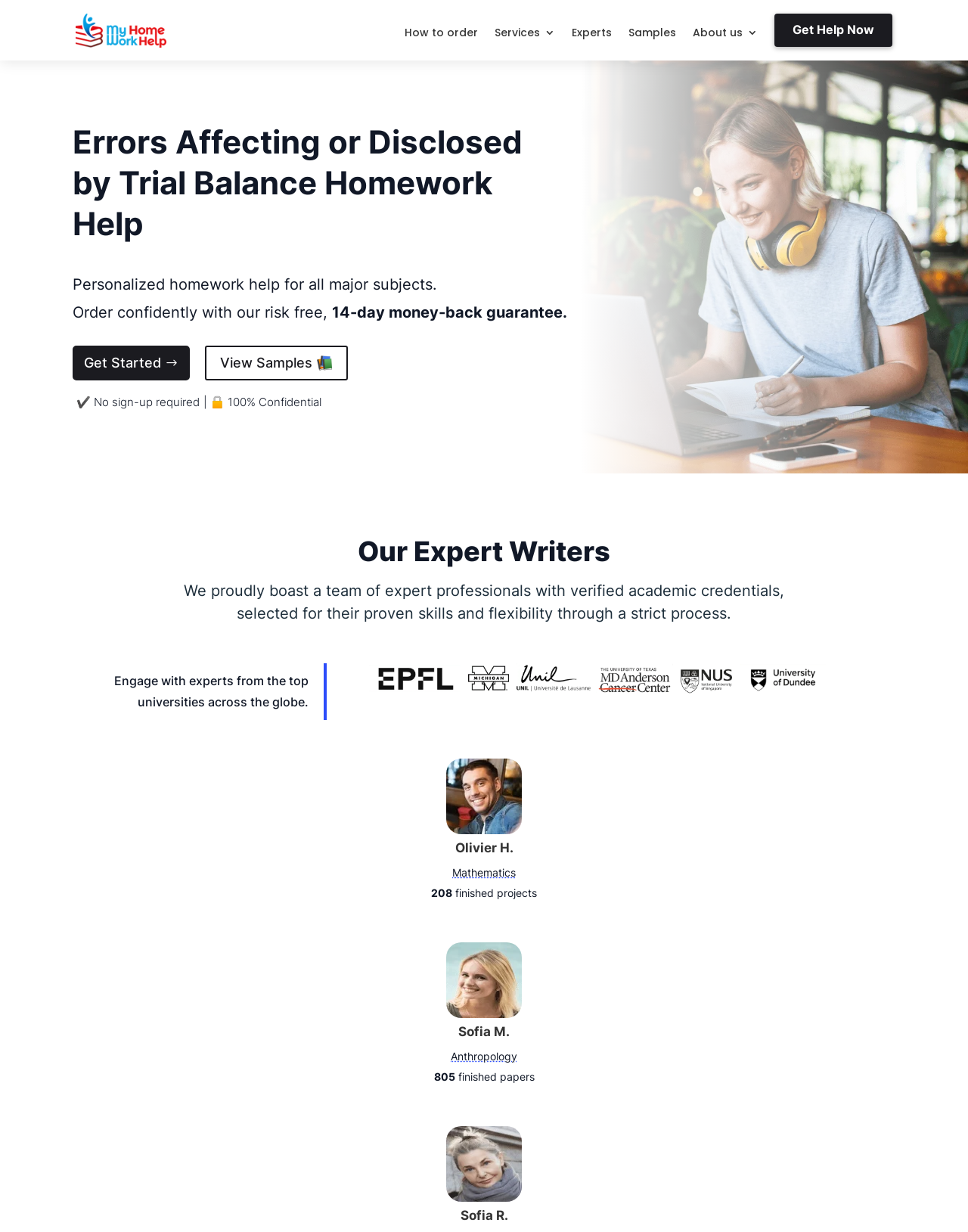Find the bounding box of the element with the following description: "Get Started". The coordinates must be four float numbers between 0 and 1, formatted as [left, top, right, bottom].

[0.075, 0.281, 0.196, 0.309]